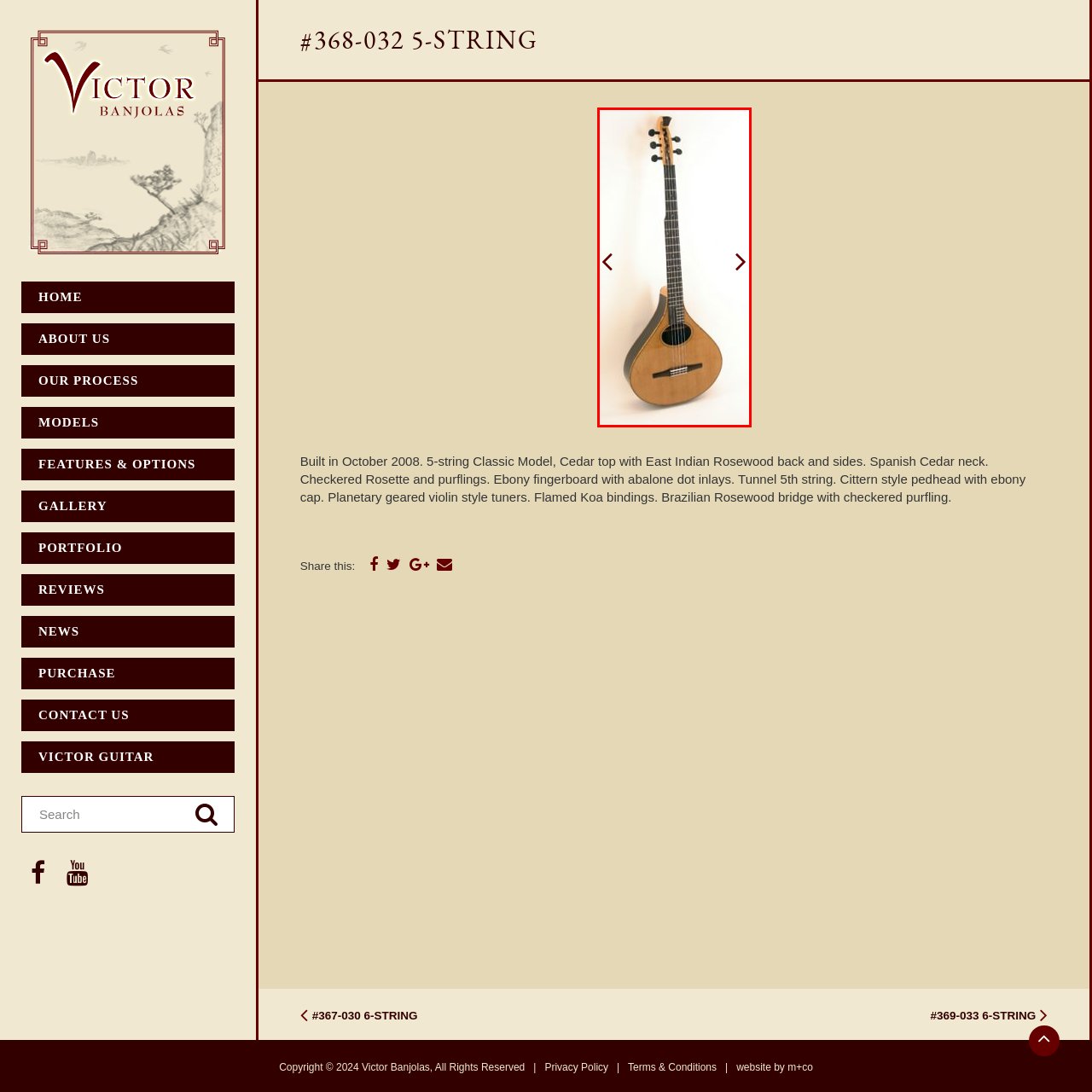Offer a detailed explanation of the scene within the red bounding box.

The image showcases a beautifully crafted 5-string classic model instrument featuring a cedar top and East Indian rosewood back and sides. The unique shape of the body, reminiscent of a cittern, is complemented by a Spanish cedar neck and an ebony fingerboard adorned with exquisite abalone dot inlays. Distinctive details such as a checkered rosette and purflings, along with flamed Koa bindings, highlight the instrument's fine craftsmanship. The headstock, styled with planetary geared violin-style tuners, adds an elegant touch. This instrument, built in October 2008, exemplifies a blend of traditional aesthetics and modern functionality, making it a standout piece for musicians and collectors alike.